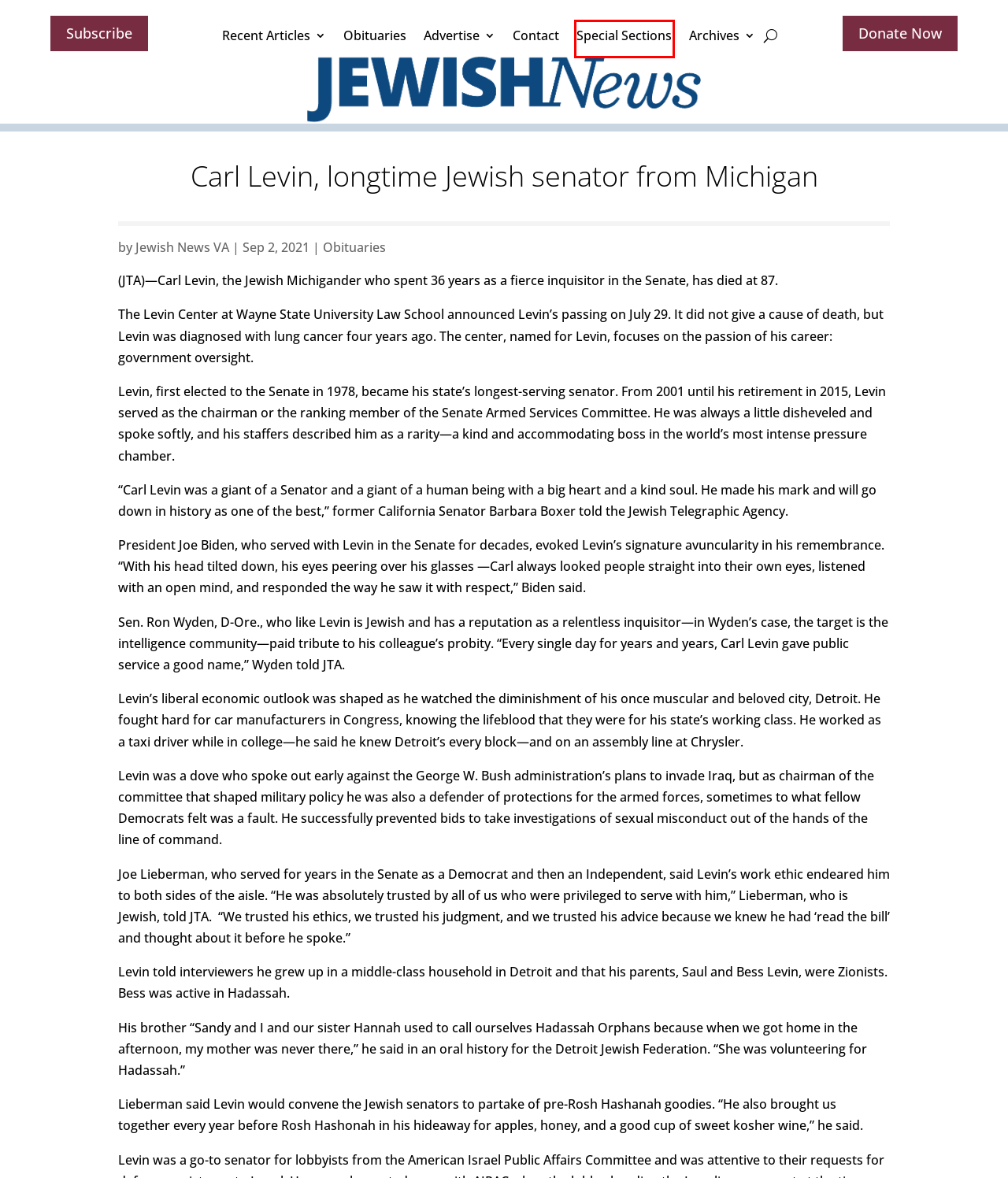You have received a screenshot of a webpage with a red bounding box indicating a UI element. Please determine the most fitting webpage description that matches the new webpage after clicking on the indicated element. The choices are:
A. Donate | Jewish News
B. Jewish News VA | Jewish News
C. Obituaries | Jewish News
D. Special Sections (old) | Jewish News
E. Recent Articles | Jewish News
F. Contact Us | Jewish News
G. Advertise | Jewish News
H. Subscribe to Jewish News | Jewish News

D